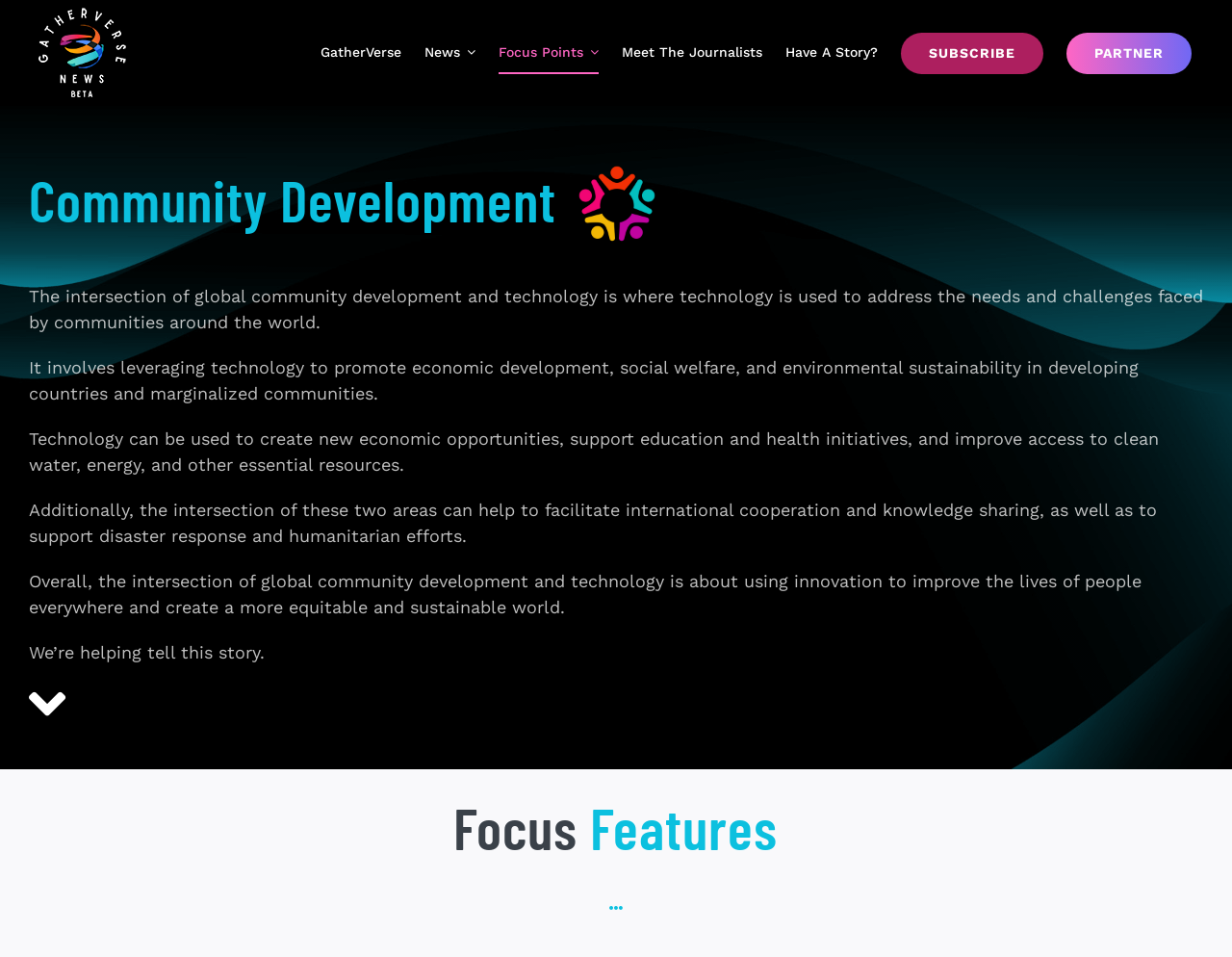Provide the bounding box coordinates of the UI element this sentence describes: "Focus Points".

[0.405, 0.034, 0.486, 0.077]